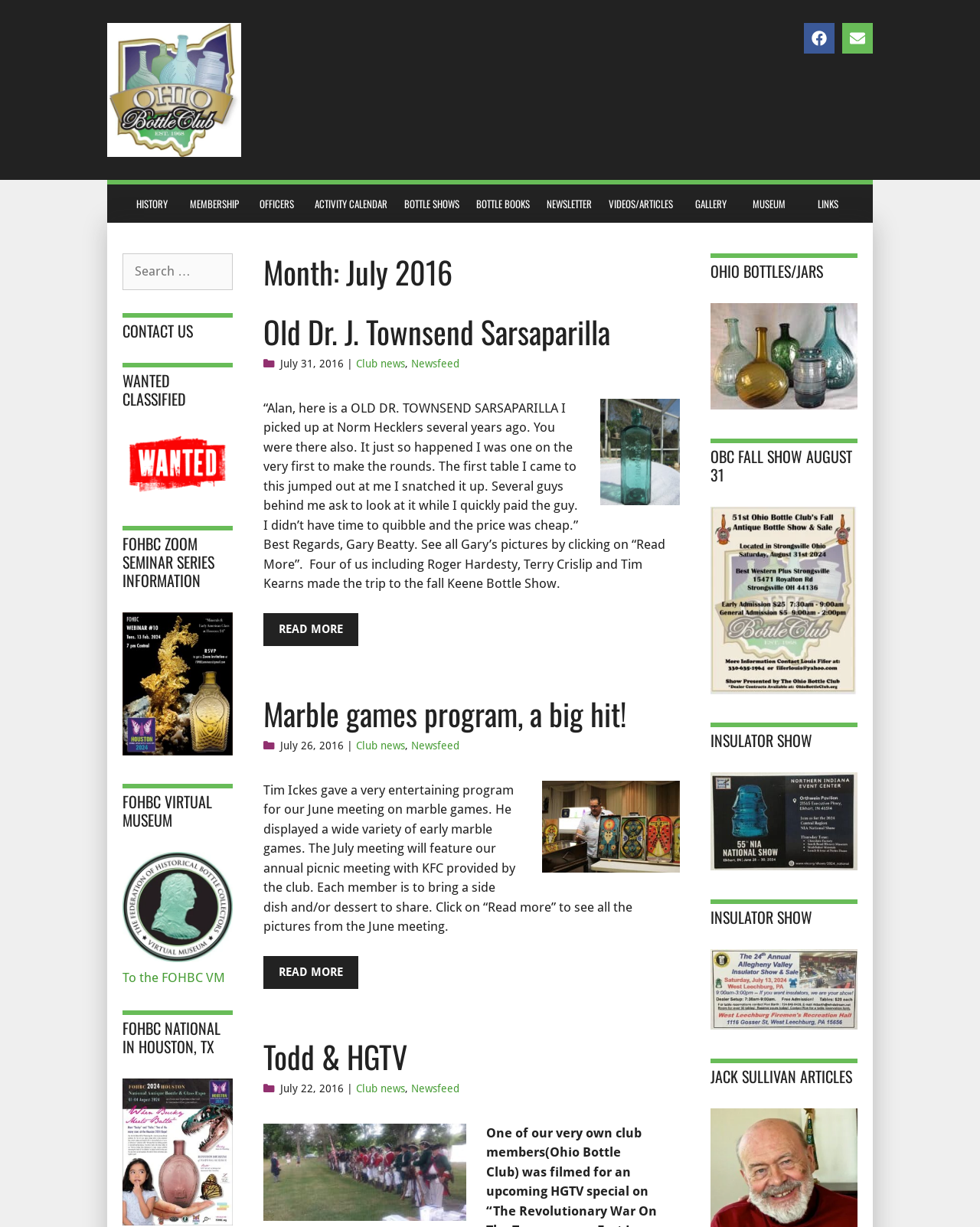Kindly respond to the following question with a single word or a brief phrase: 
What is the name of the club?

Ohio Bottle Club